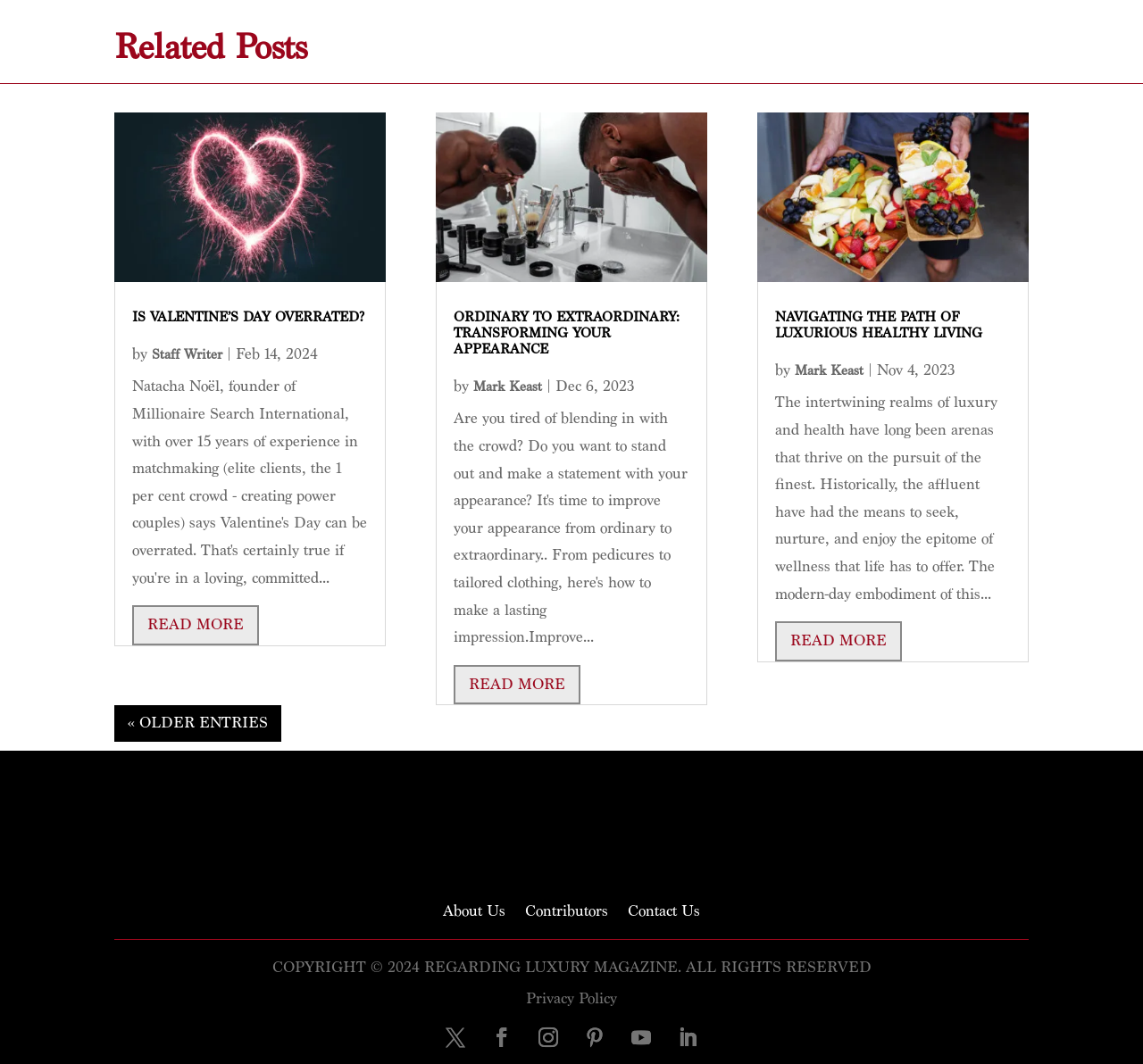Find the coordinates for the bounding box of the element with this description: "About Us".

[0.388, 0.844, 0.442, 0.862]